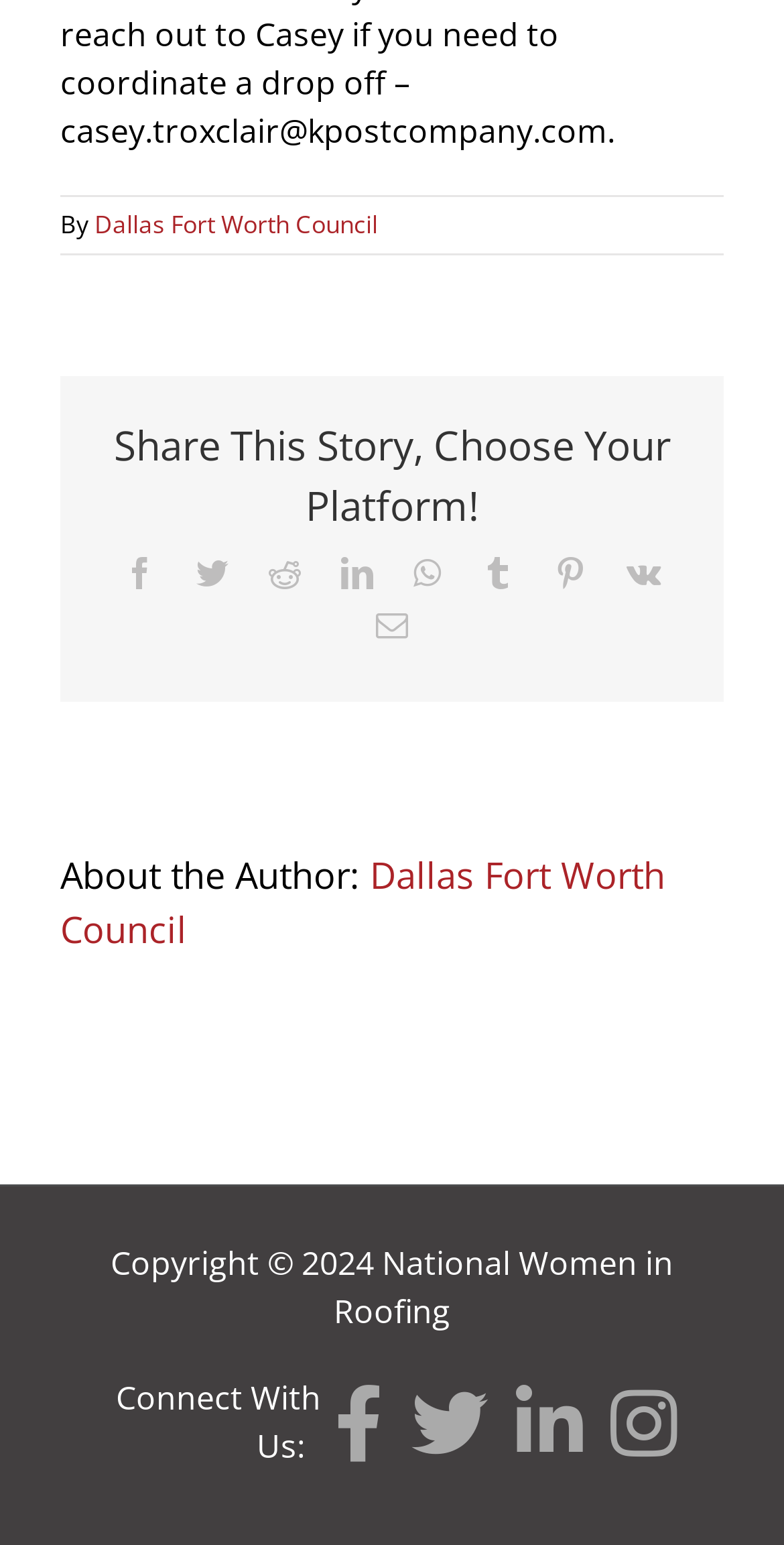Could you locate the bounding box coordinates for the section that should be clicked to accomplish this task: "Read about the author".

[0.077, 0.55, 0.849, 0.616]